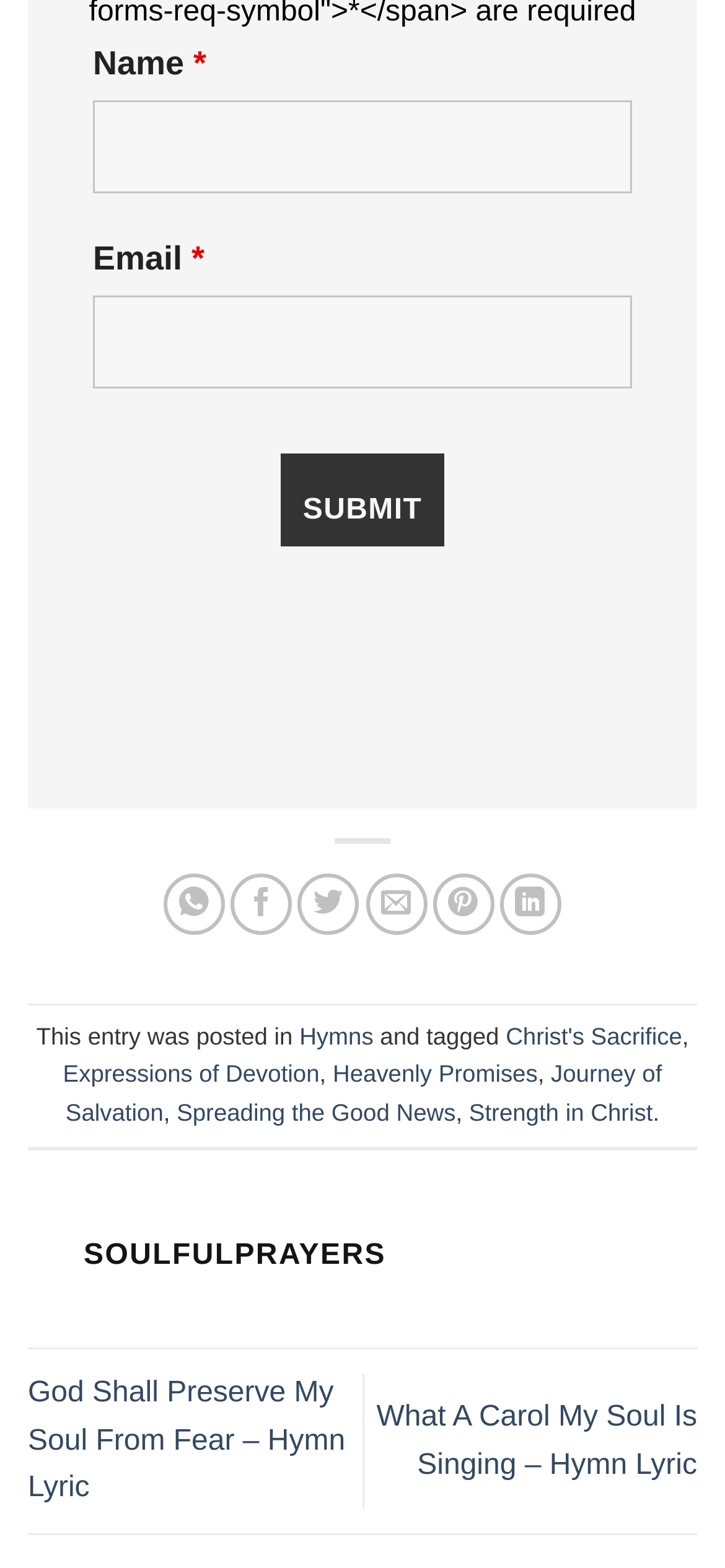What is the title of the webpage?
Please give a well-detailed answer to the question.

The title of the webpage is 'SoulfulPrayers', which is a heading element located near the top of the webpage. This title is likely the main title of the webpage or the website.